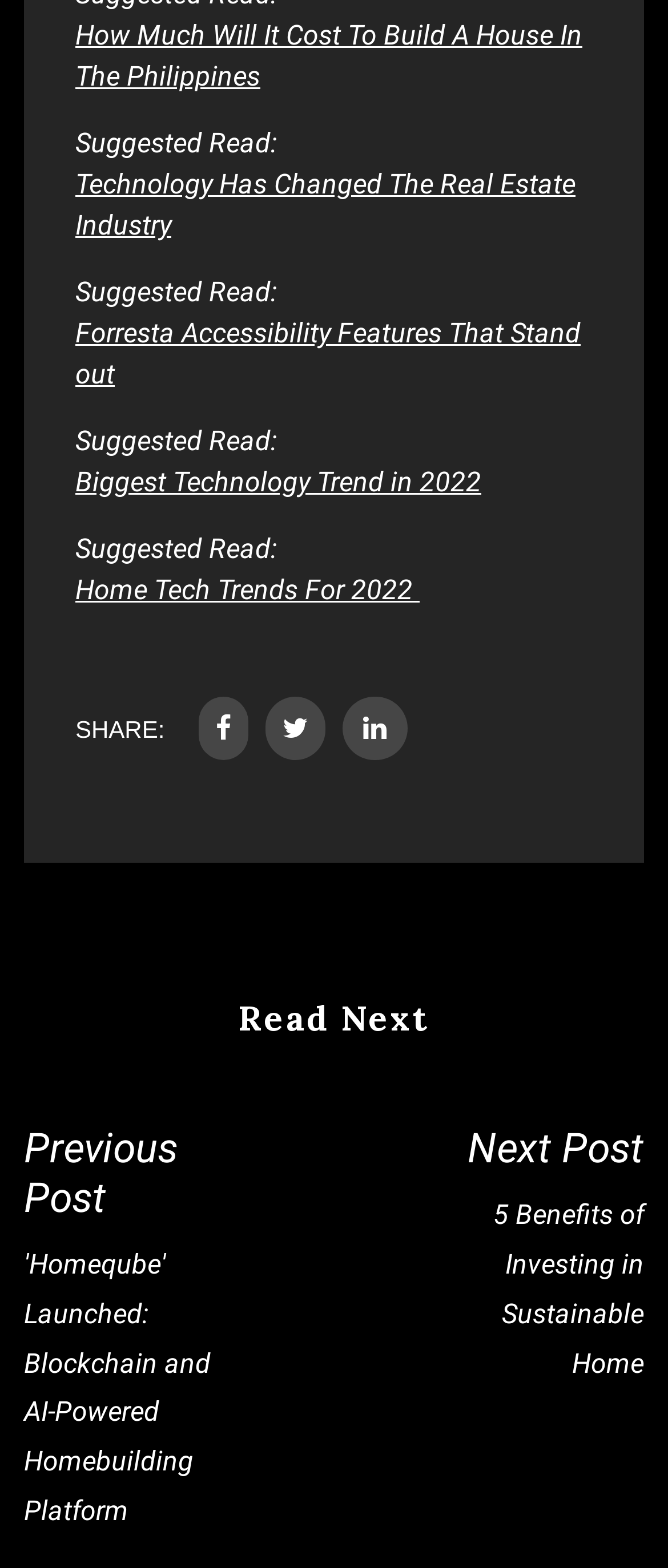What is the purpose of the icons?
Using the visual information, reply with a single word or short phrase.

Sharing